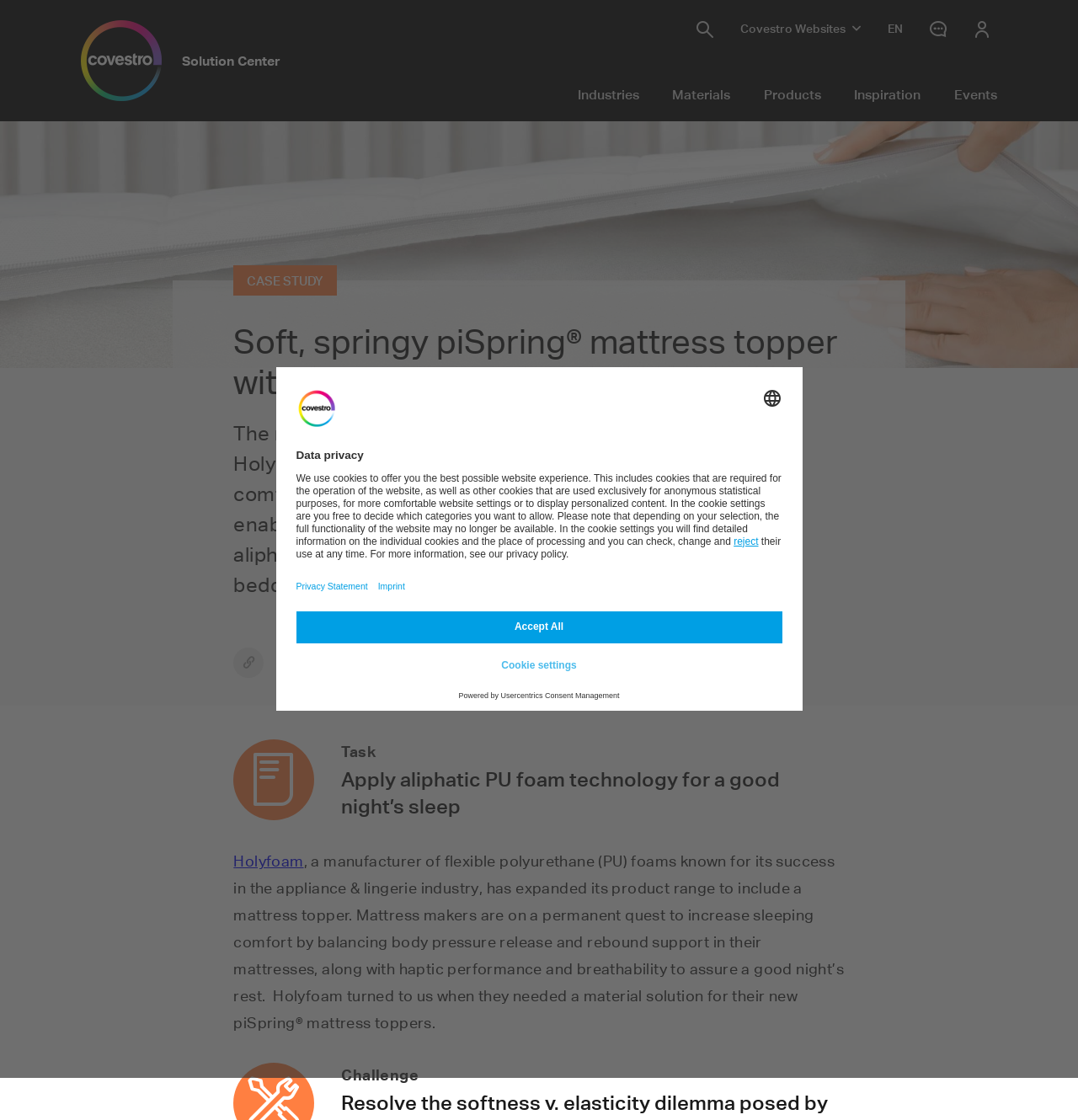What is the name of the manufacturer of flexible polyurethane foams?
Refer to the image and provide a concise answer in one word or phrase.

Holyfoam